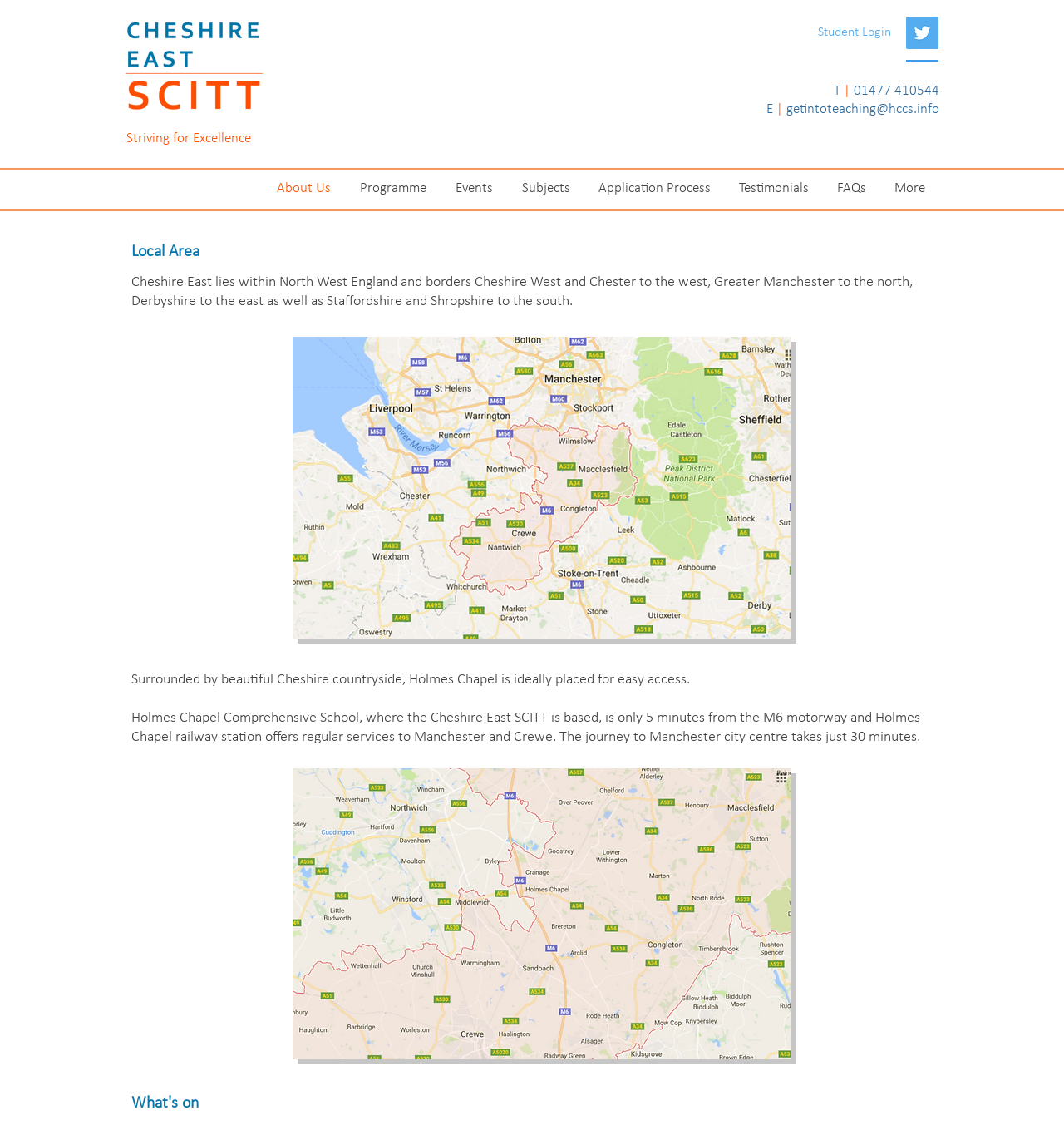Please specify the bounding box coordinates of the clickable region necessary for completing the following instruction: "Learn more about About Us". The coordinates must consist of four float numbers between 0 and 1, i.e., [left, top, right, bottom].

[0.246, 0.158, 0.324, 0.177]